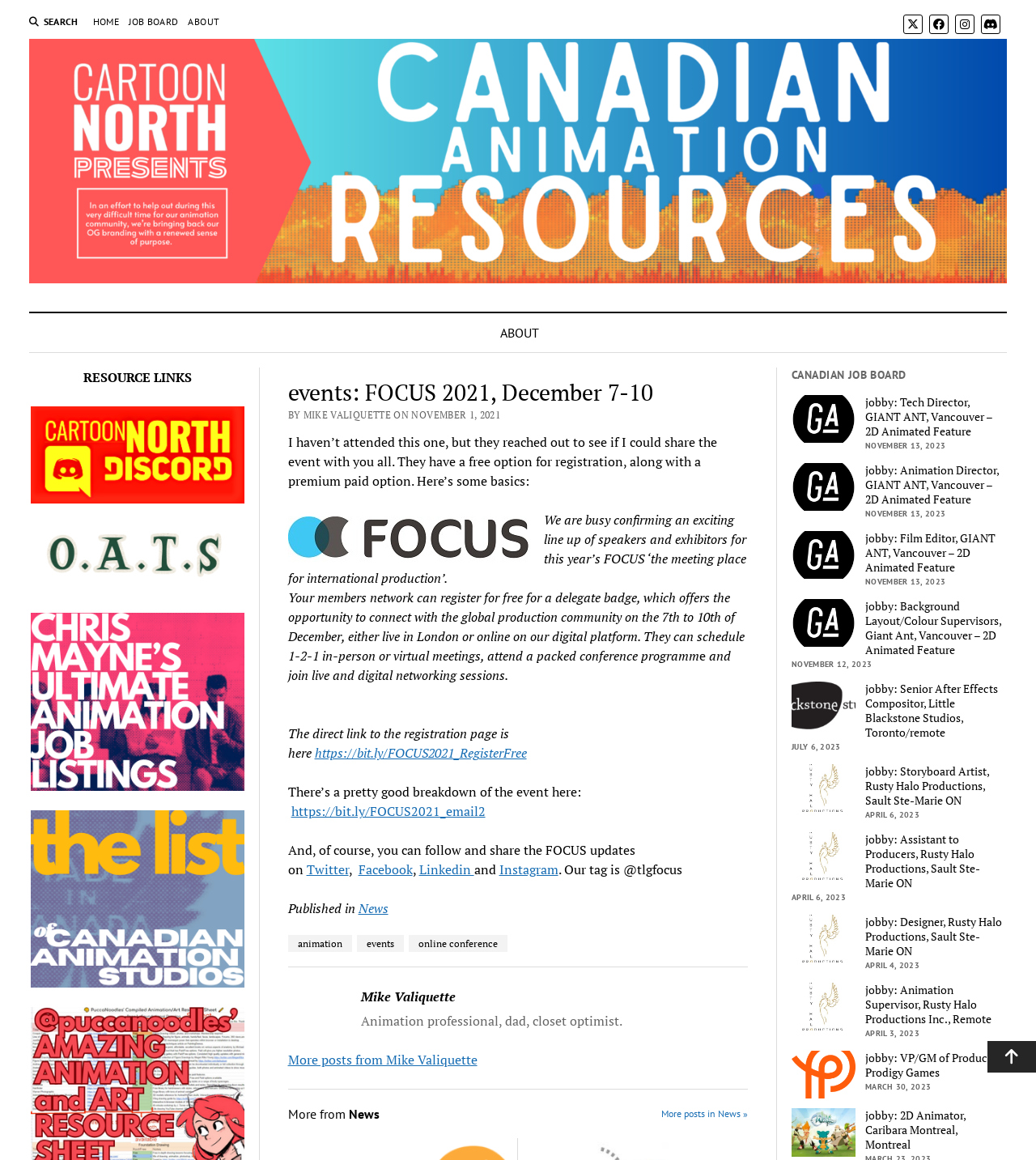What is the purpose of the 'RESOURCE LINKS' section?
Look at the image and respond with a one-word or short phrase answer.

To provide links to resources